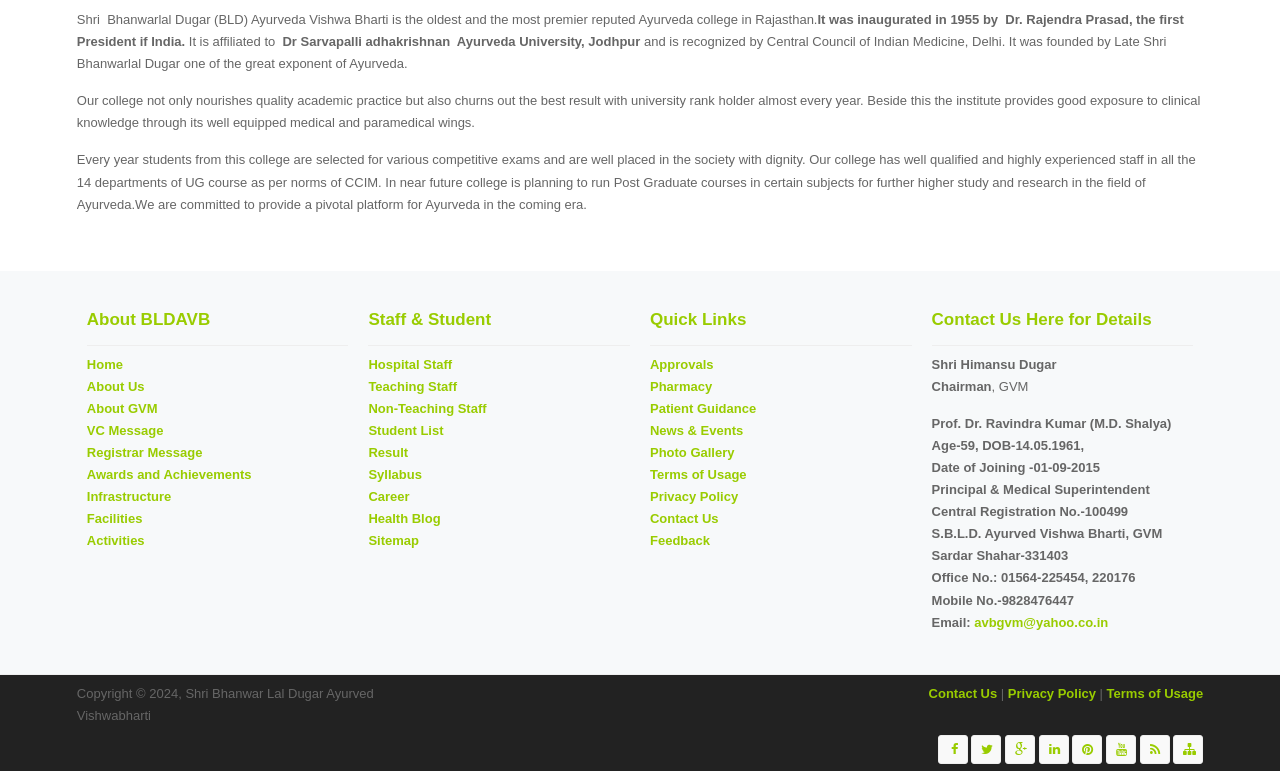Bounding box coordinates are specified in the format (top-left x, top-left y, bottom-right x, bottom-right y). All values are floating point numbers bounded between 0 and 1. Please provide the bounding box coordinate of the region this sentence describes: Contact Us

[0.508, 0.663, 0.561, 0.683]